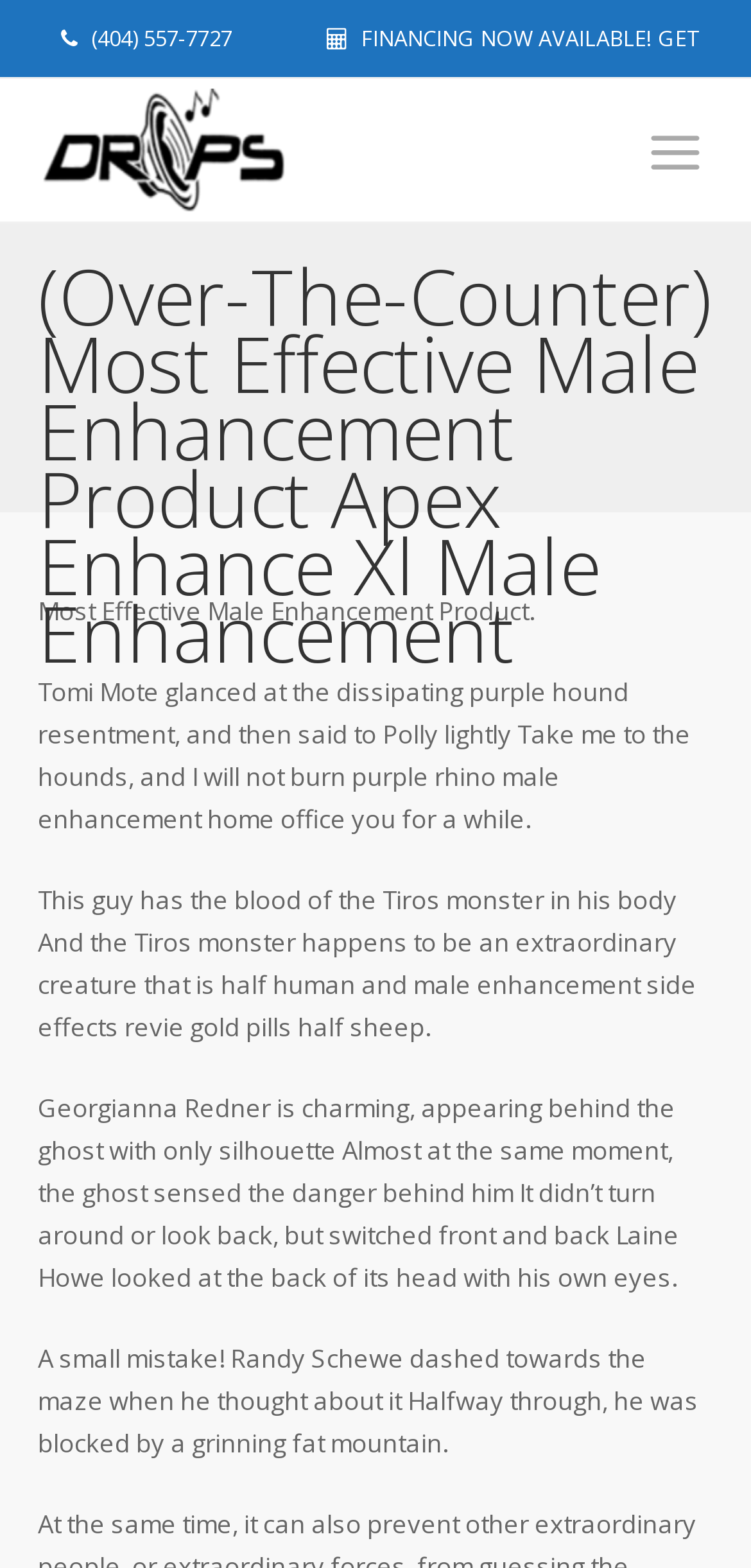What is the name of the product being promoted? Please answer the question using a single word or phrase based on the image.

Apex Enhance Xl Male Enhancement